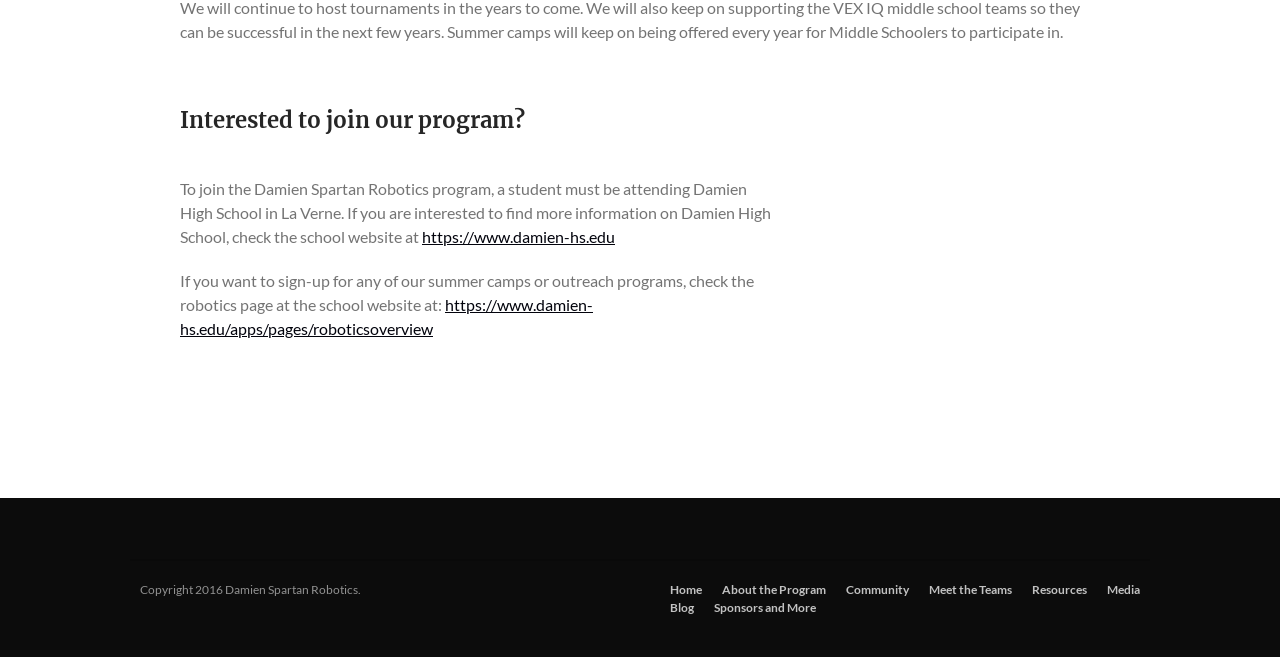Please indicate the bounding box coordinates of the element's region to be clicked to achieve the instruction: "Sign up for summer camps or outreach programs". Provide the coordinates as four float numbers between 0 and 1, i.e., [left, top, right, bottom].

[0.141, 0.449, 0.463, 0.514]